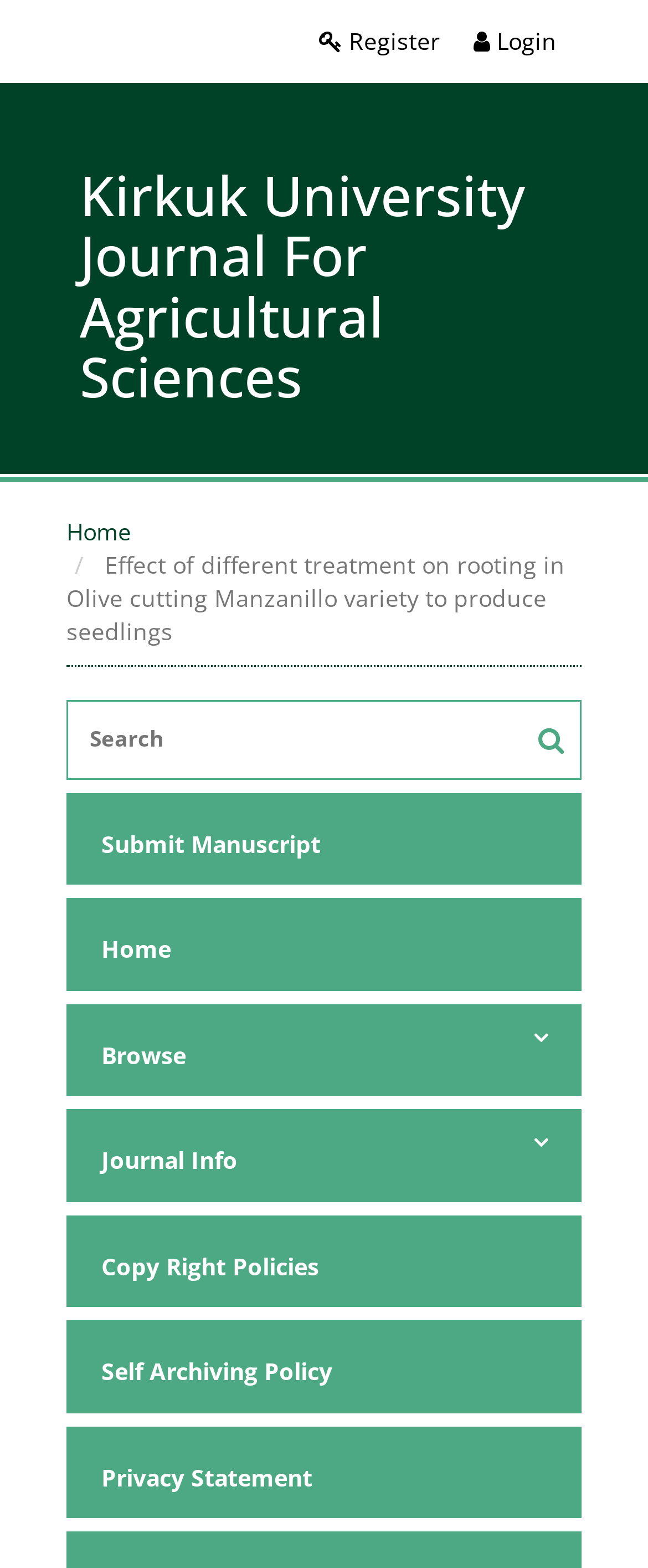Refer to the image and offer a detailed explanation in response to the question: How many links are on the top right corner?

I counted the links on the top right corner of the webpage, and there are two links: 'Register' and 'Login'.